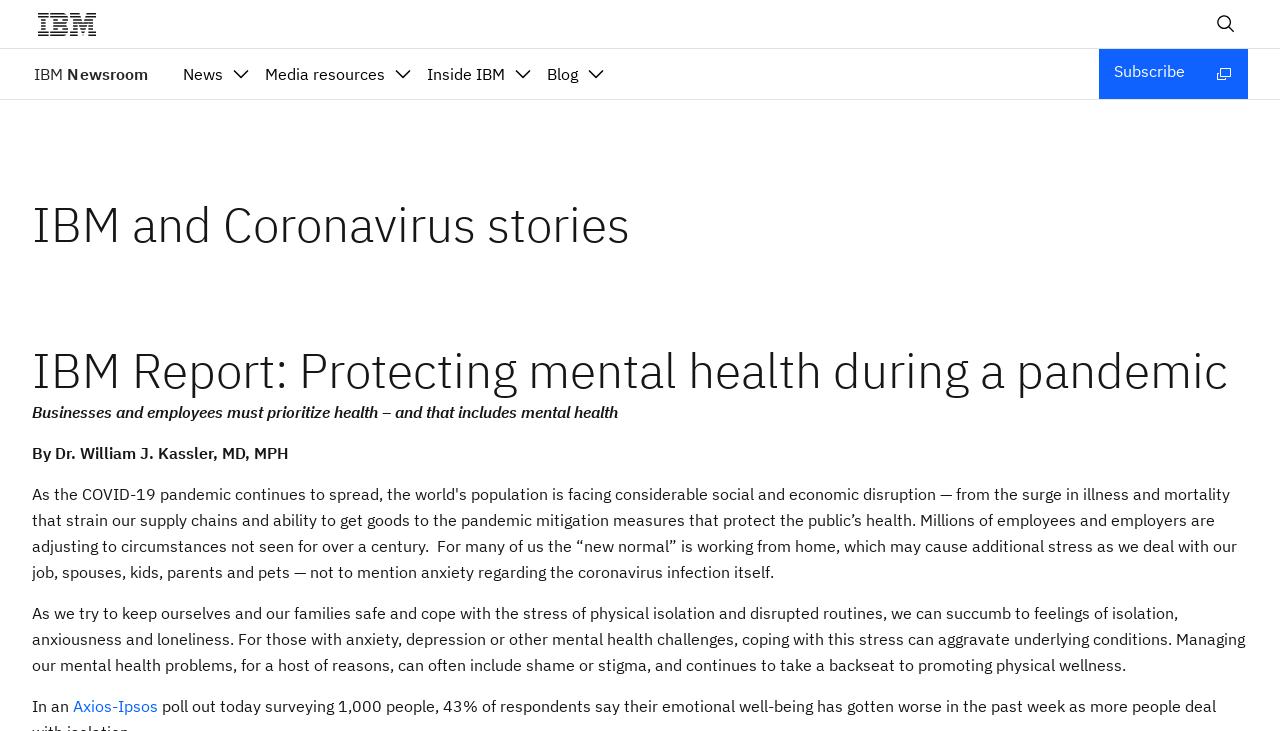What is the main concern of the first article?
Please respond to the question with a detailed and informative answer.

The first article appears to be concerned with the importance of prioritizing mental health during the pandemic, as evidenced by the text that mentions the need to manage mental health problems and the potential for feelings of isolation, anxiousness, and loneliness.